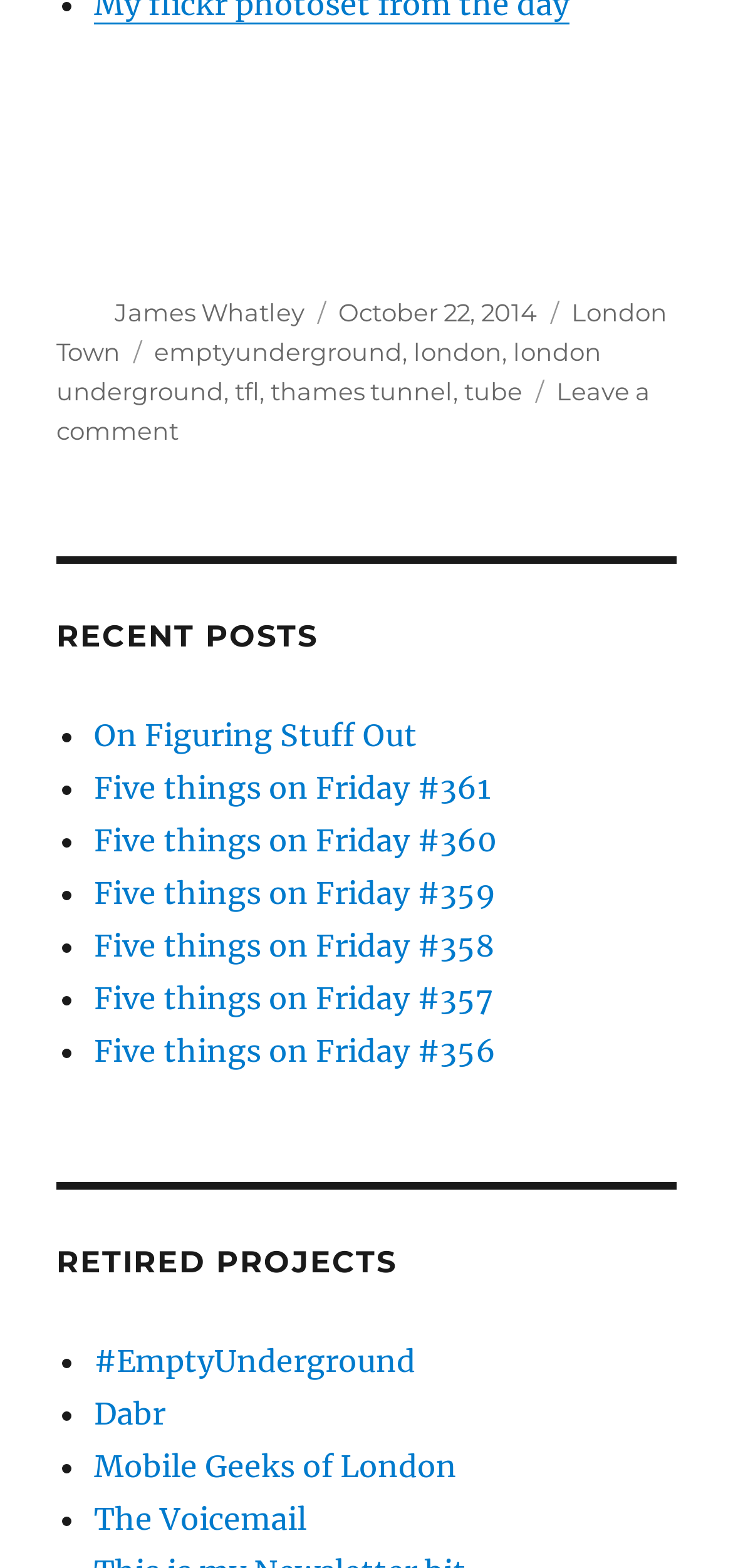Extract the bounding box coordinates for the UI element described as: "london underground".

[0.077, 0.214, 0.82, 0.259]